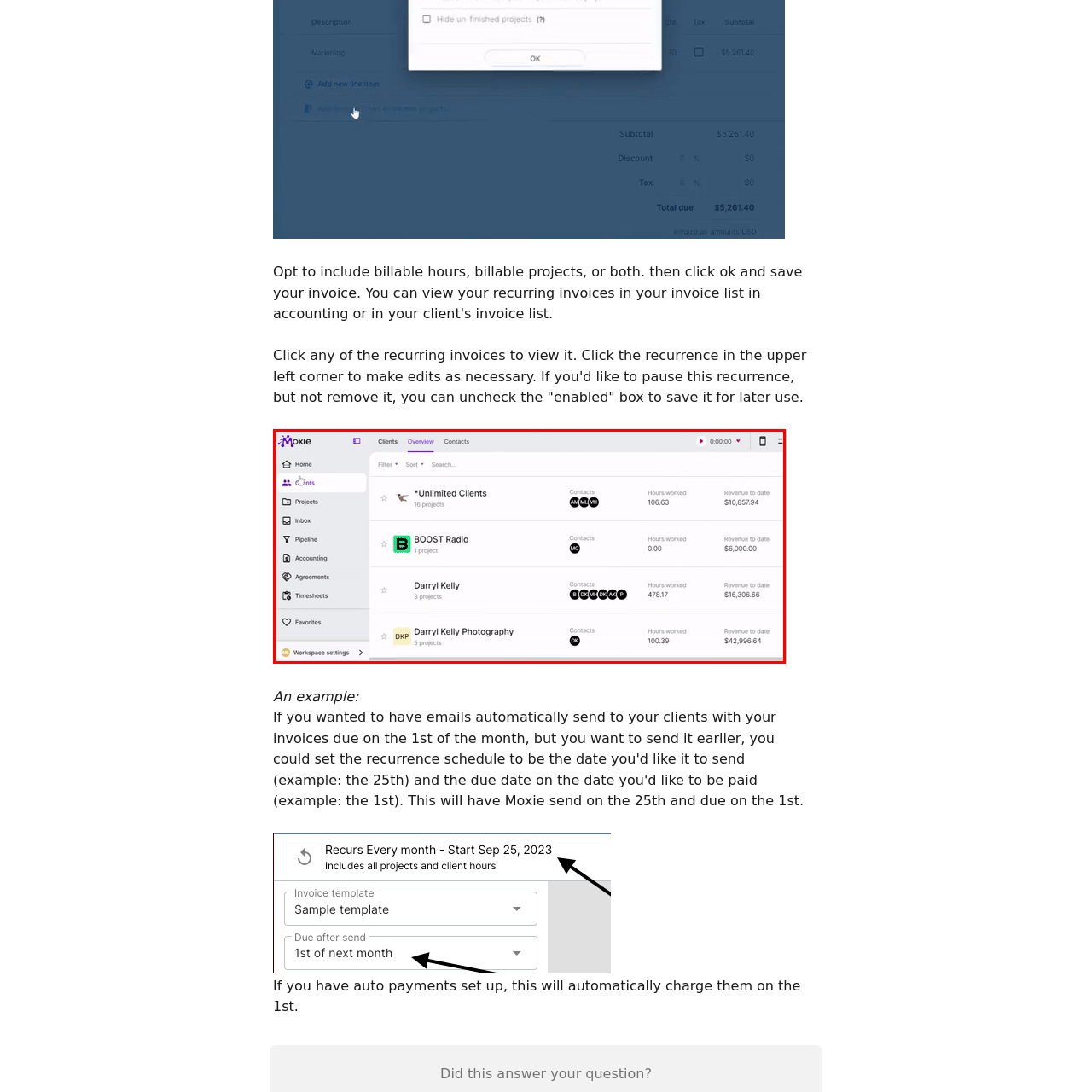View the element within the red boundary, How many projects are associated with 'Unlimited Clients'? 
Deliver your response in one word or phrase.

16